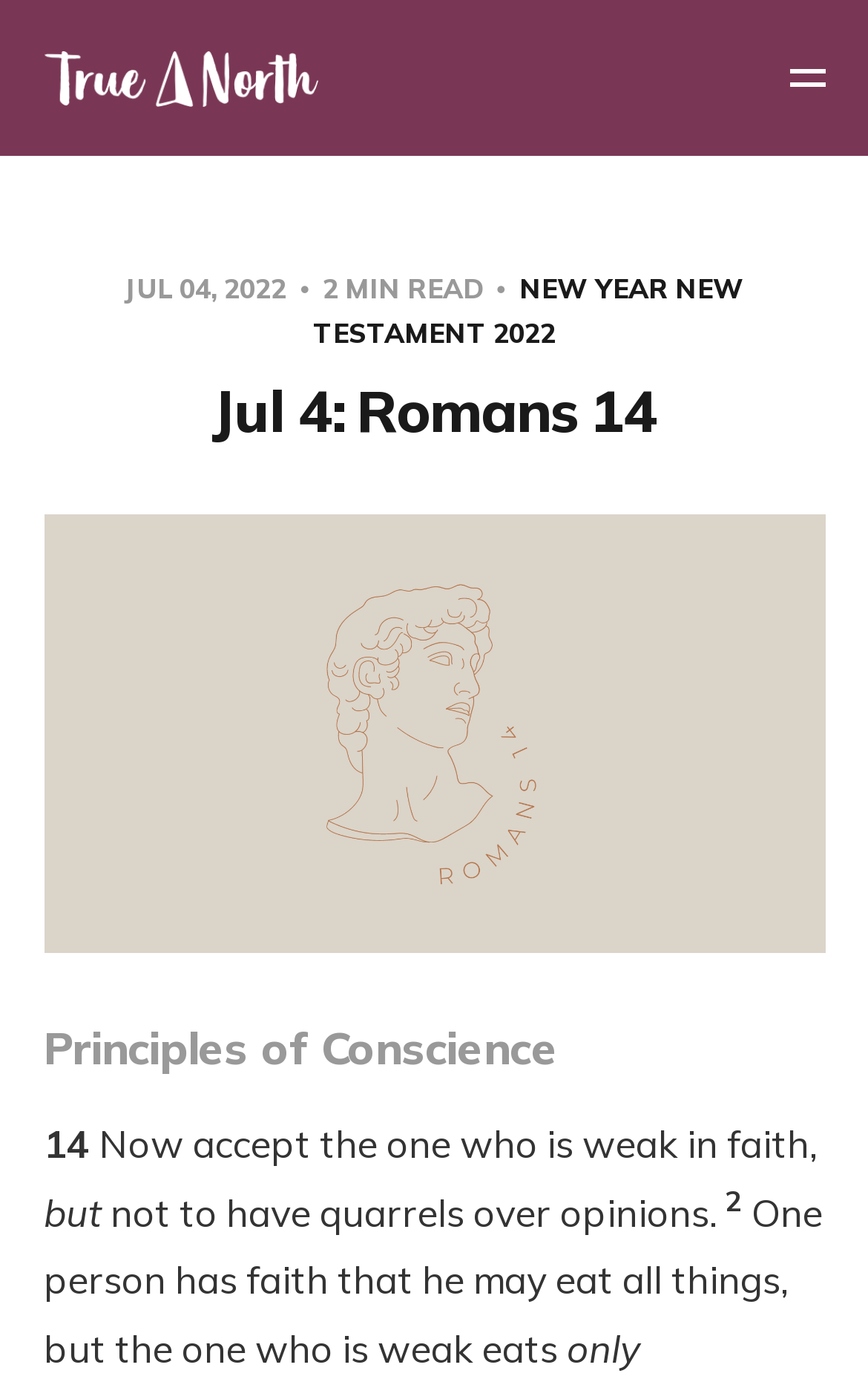What is the name of the church?
By examining the image, provide a one-word or phrase answer.

True North Church